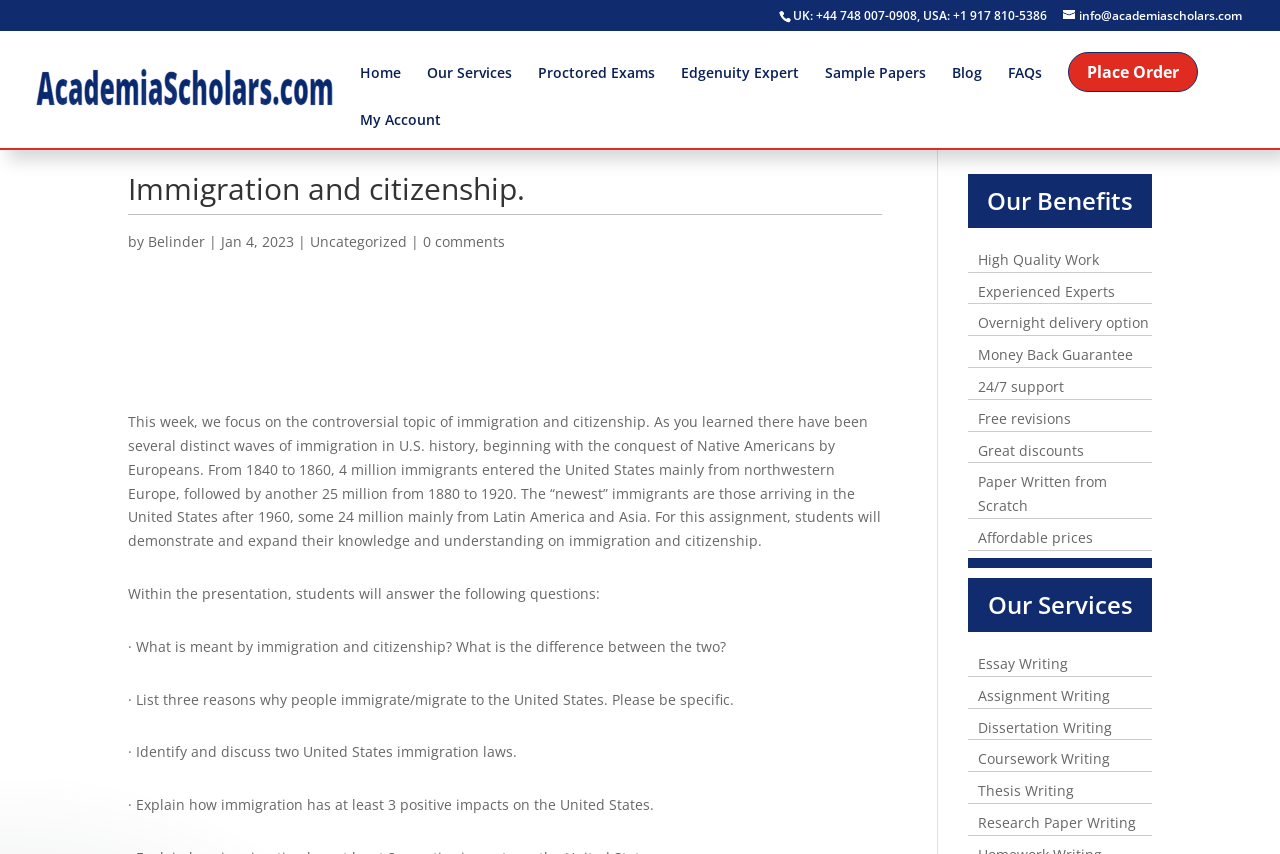Please identify the bounding box coordinates of where to click in order to follow the instruction: "Place an order".

[0.834, 0.061, 0.936, 0.132]